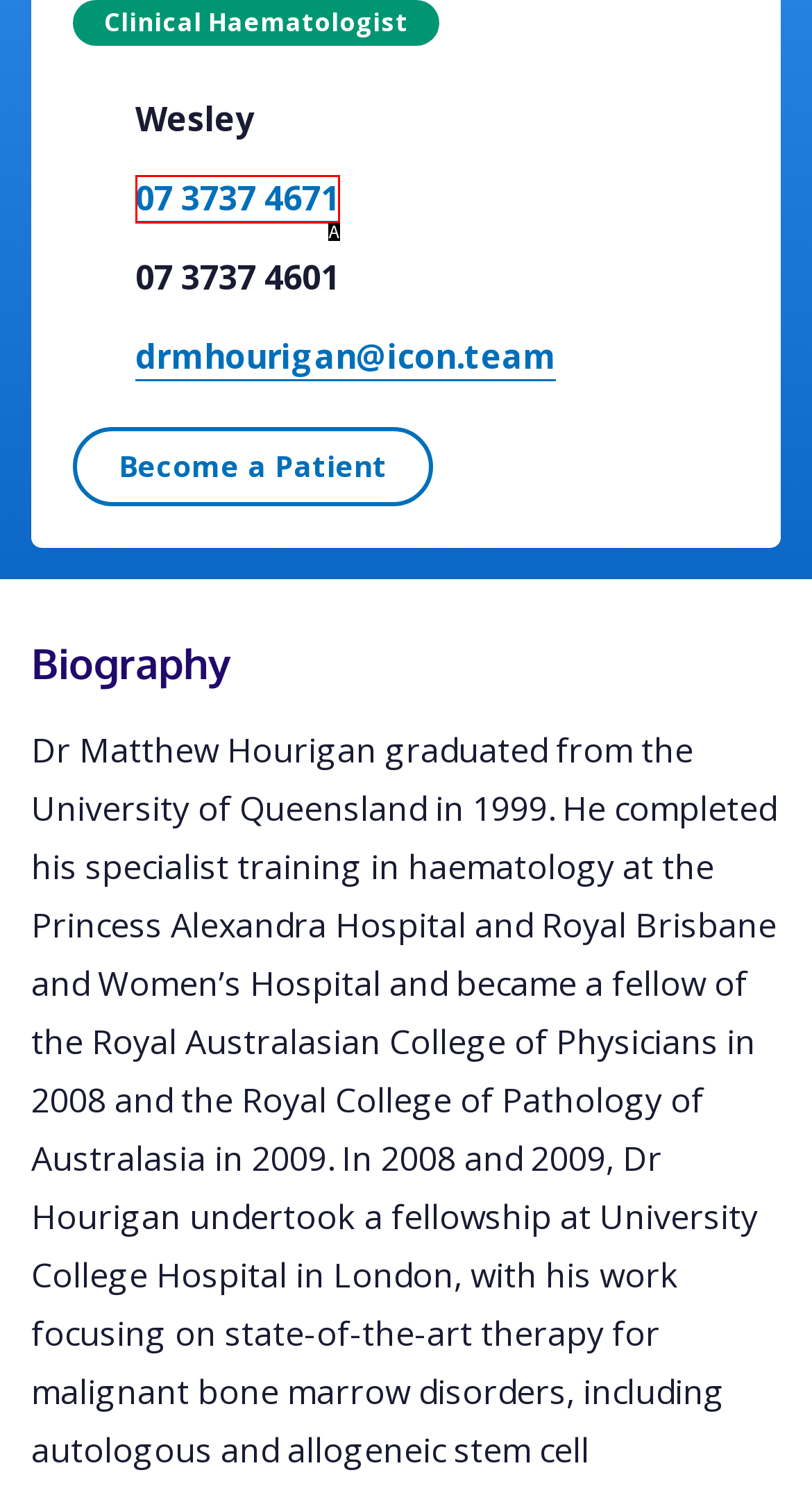Find the HTML element that matches the description: 07 3737 4671
Respond with the corresponding letter from the choices provided.

A